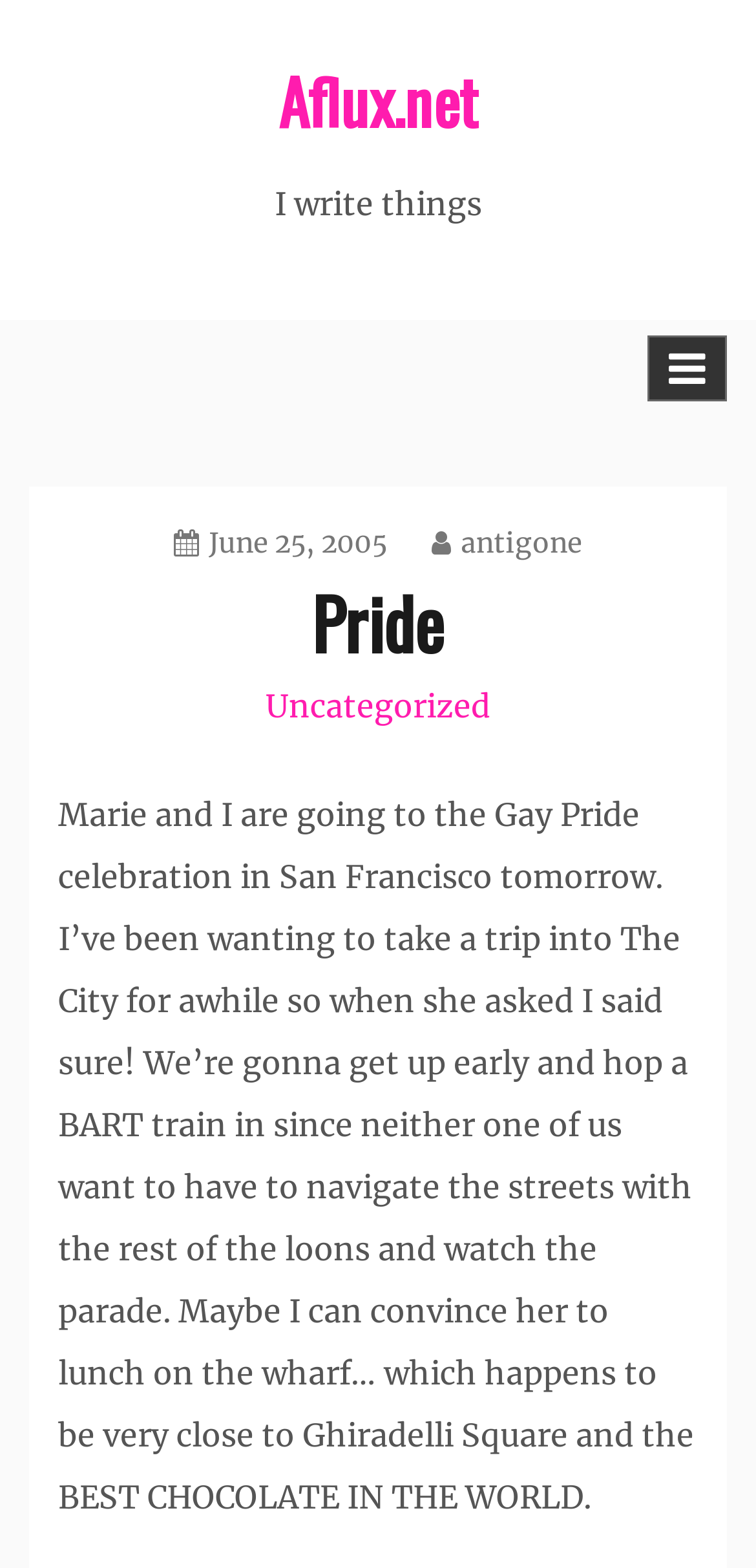Carefully observe the image and respond to the question with a detailed answer:
How many people are going to the Gay Pride celebration?

The author mentions that they are going to the Gay Pride celebration with Marie, indicating that there are two people going.